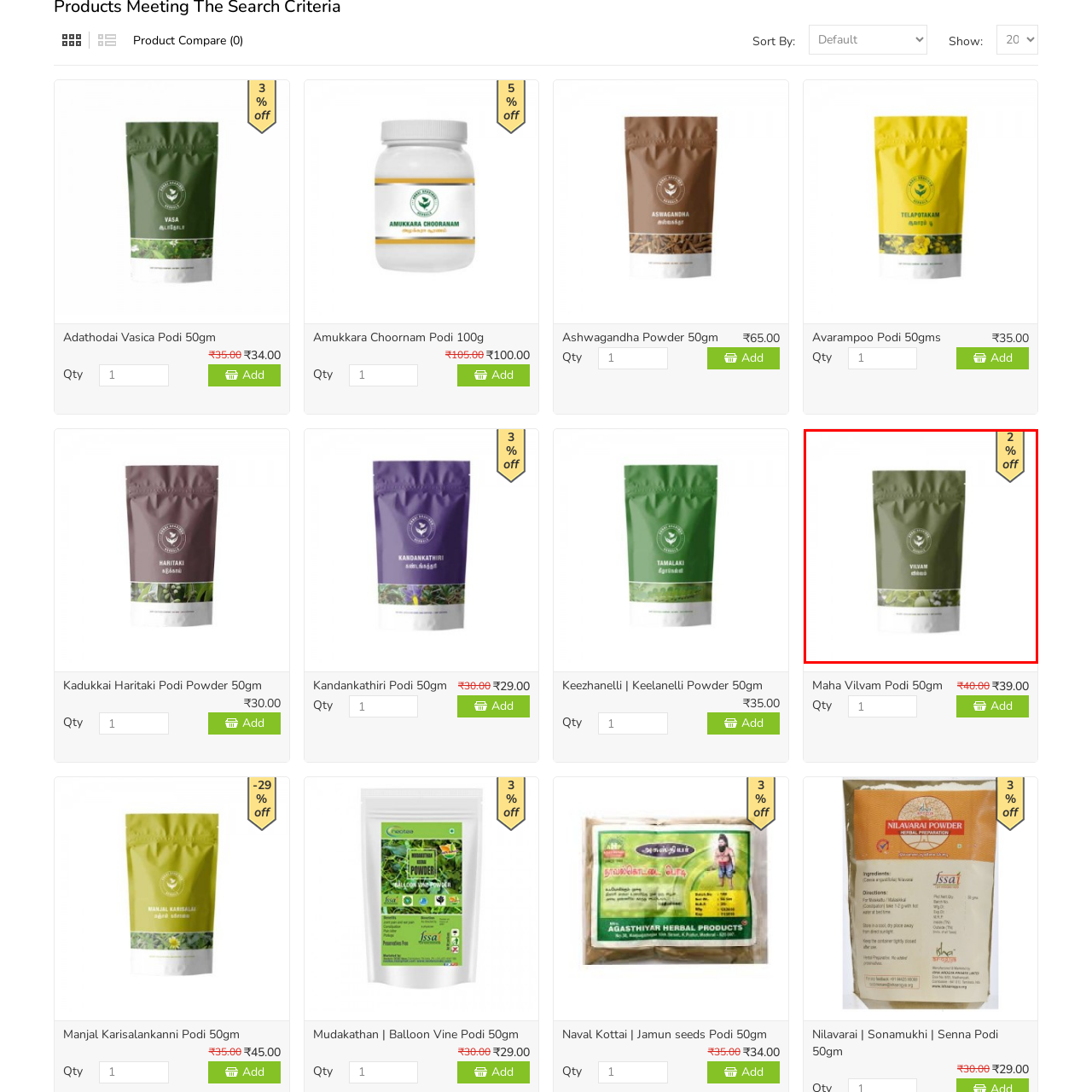What is the discount percentage on the product?
Analyze the visual elements found in the red bounding box and provide a detailed answer to the question, using the information depicted in the image.

The discount percentage on the product is 2% off, as indicated by the bright yellow tag at the top right corner of the packaging, which is meant to appeal to budget-conscious consumers.